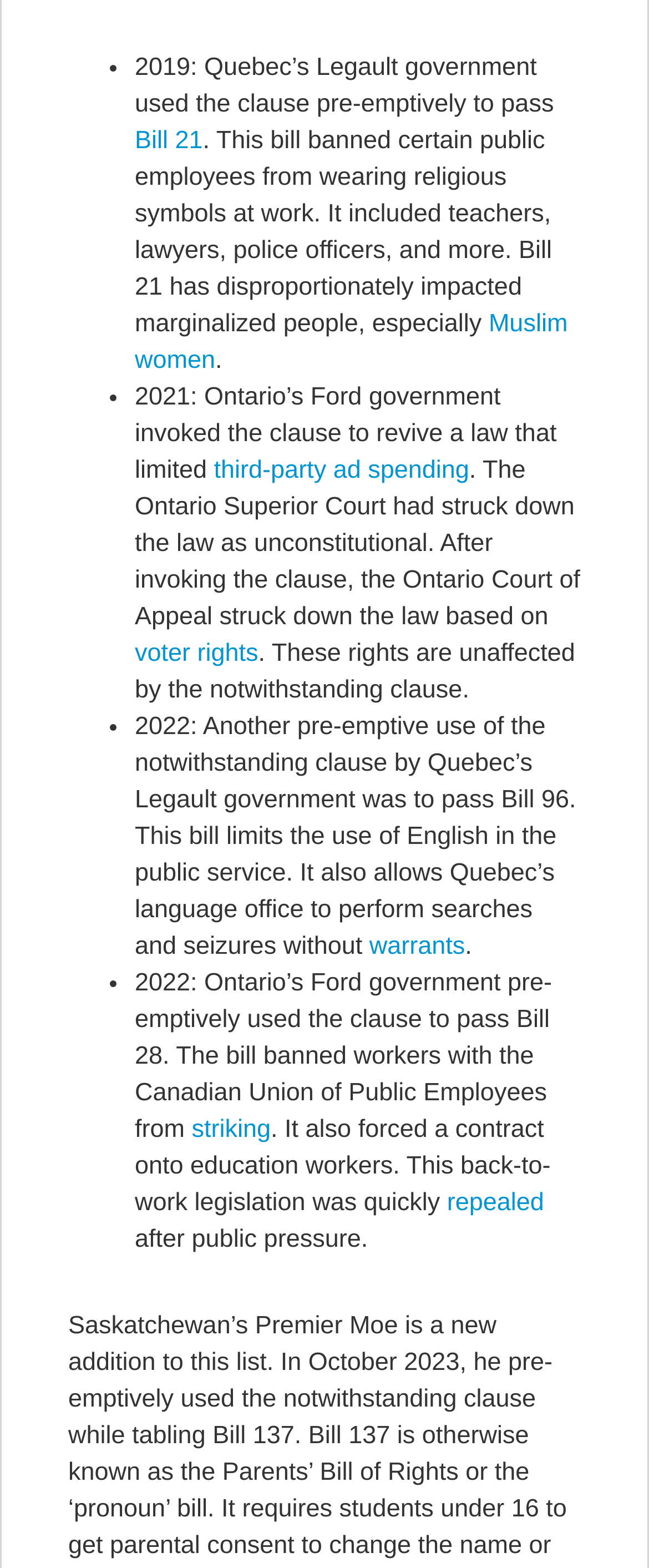Can you show the bounding box coordinates of the region to click on to complete the task described in the instruction: "Check voter rights"?

[0.208, 0.408, 0.379, 0.426]